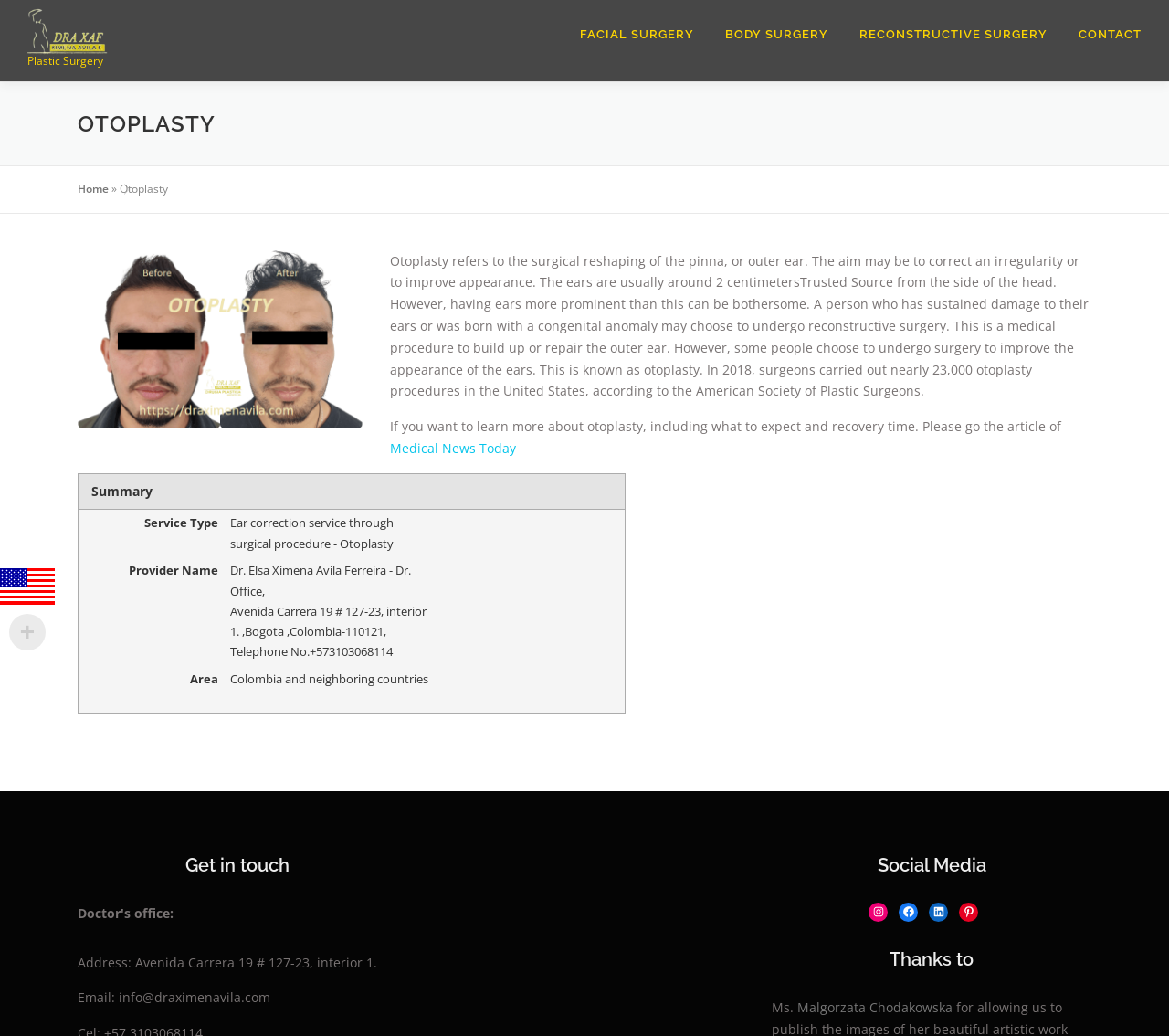Using the information shown in the image, answer the question with as much detail as possible: What is the purpose of otoplasty?

According to the webpage, otoplasty is a surgical procedure to correct anomalies in the ears and improve their appearance. This is stated in the meta description and also mentioned in the article section of the webpage.